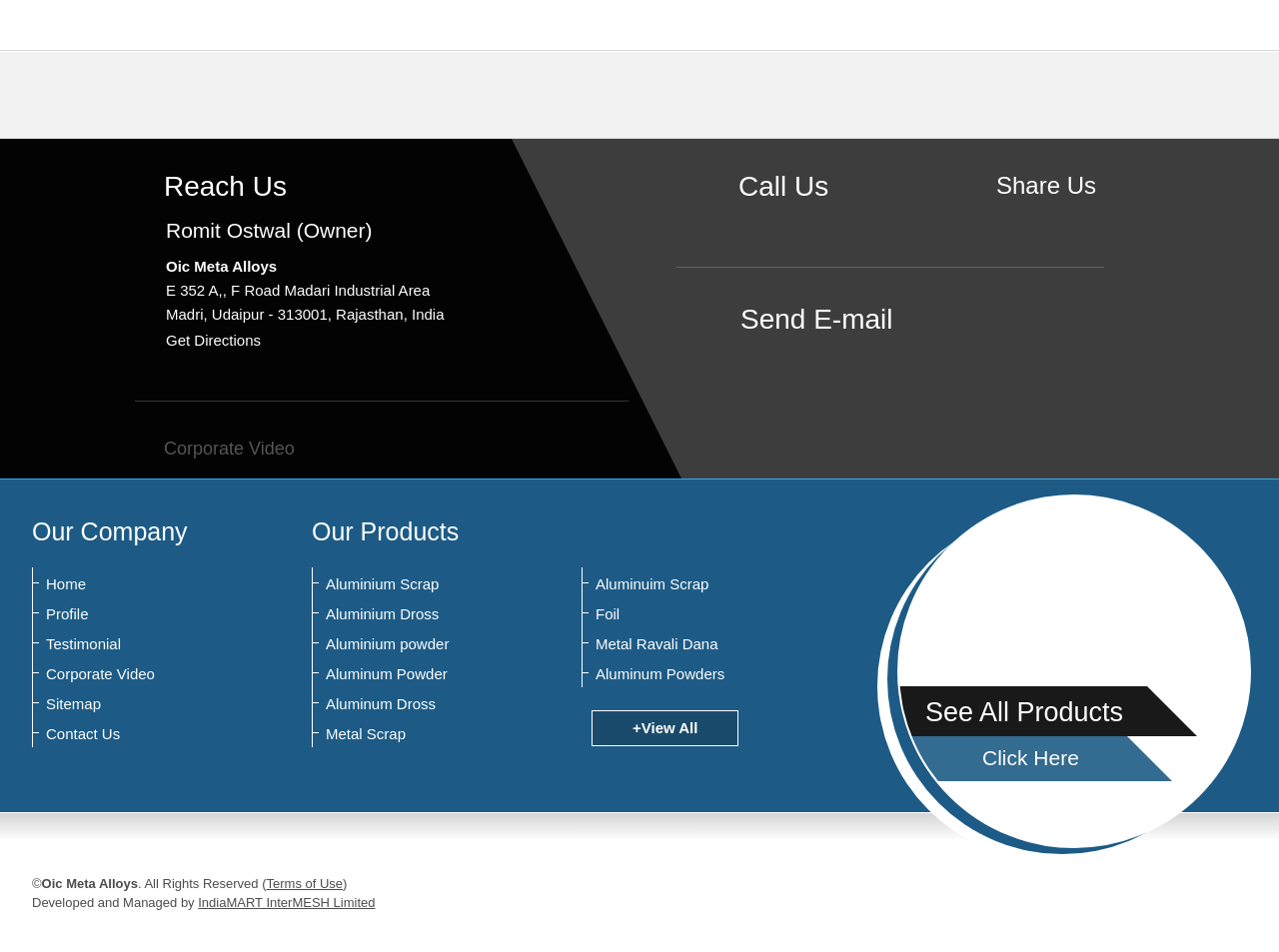From the webpage screenshot, predict the bounding box coordinates (top-left x, top-left y, bottom-right x, bottom-right y) for the UI element described here: Terms of use

None